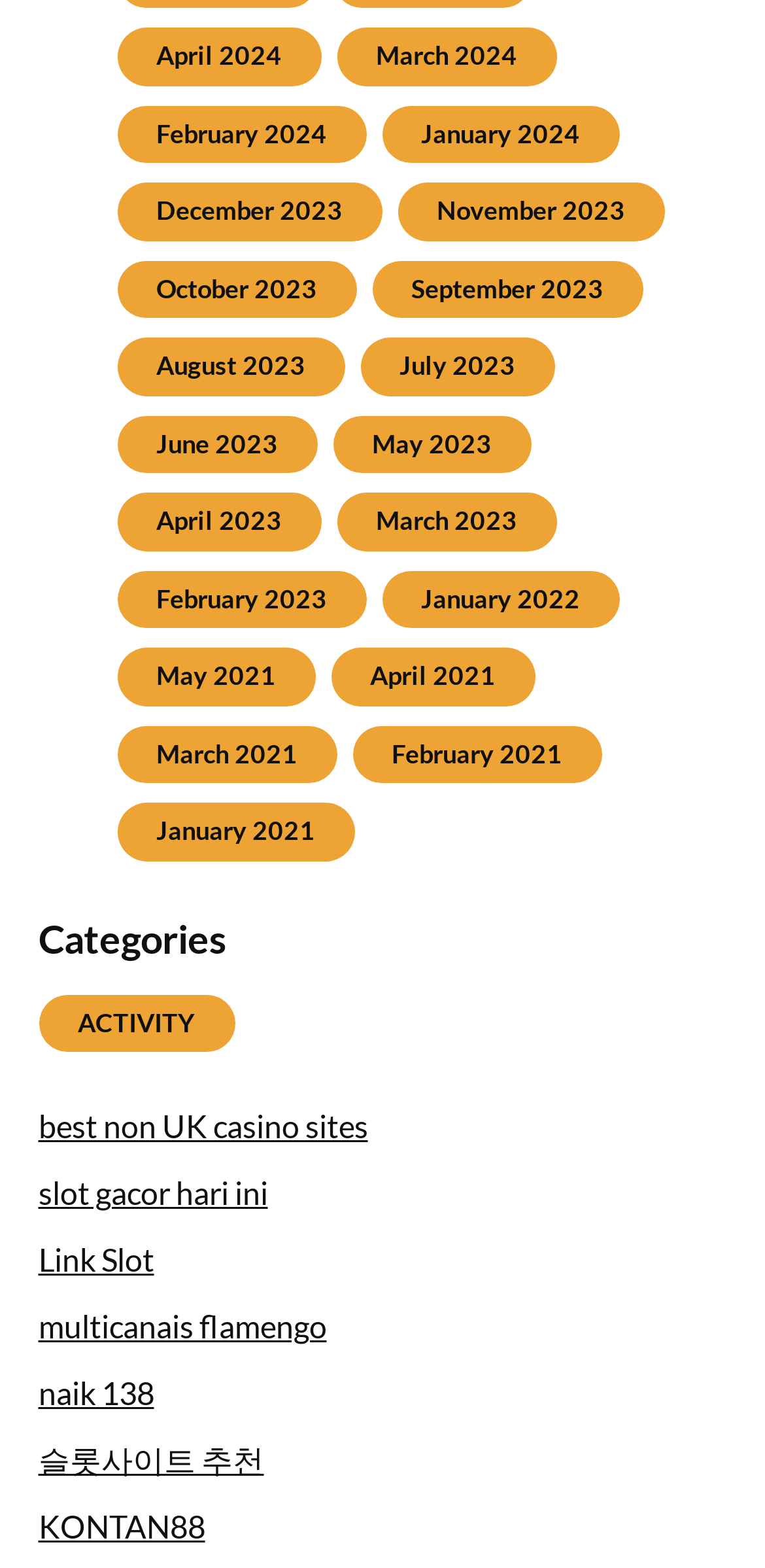Please locate the clickable area by providing the bounding box coordinates to follow this instruction: "Check slot gacor hari ini".

[0.05, 0.749, 0.35, 0.773]